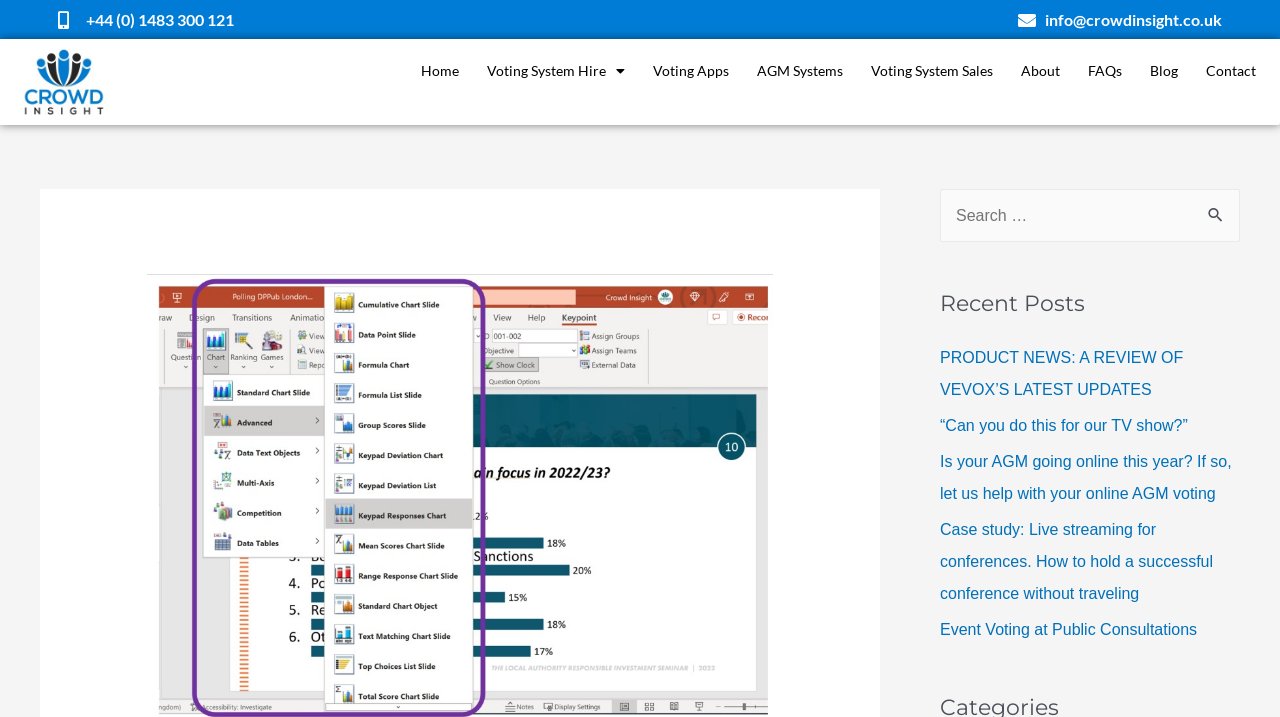Can you show the bounding box coordinates of the region to click on to complete the task described in the instruction: "Send an email"?

[0.795, 0.014, 0.955, 0.041]